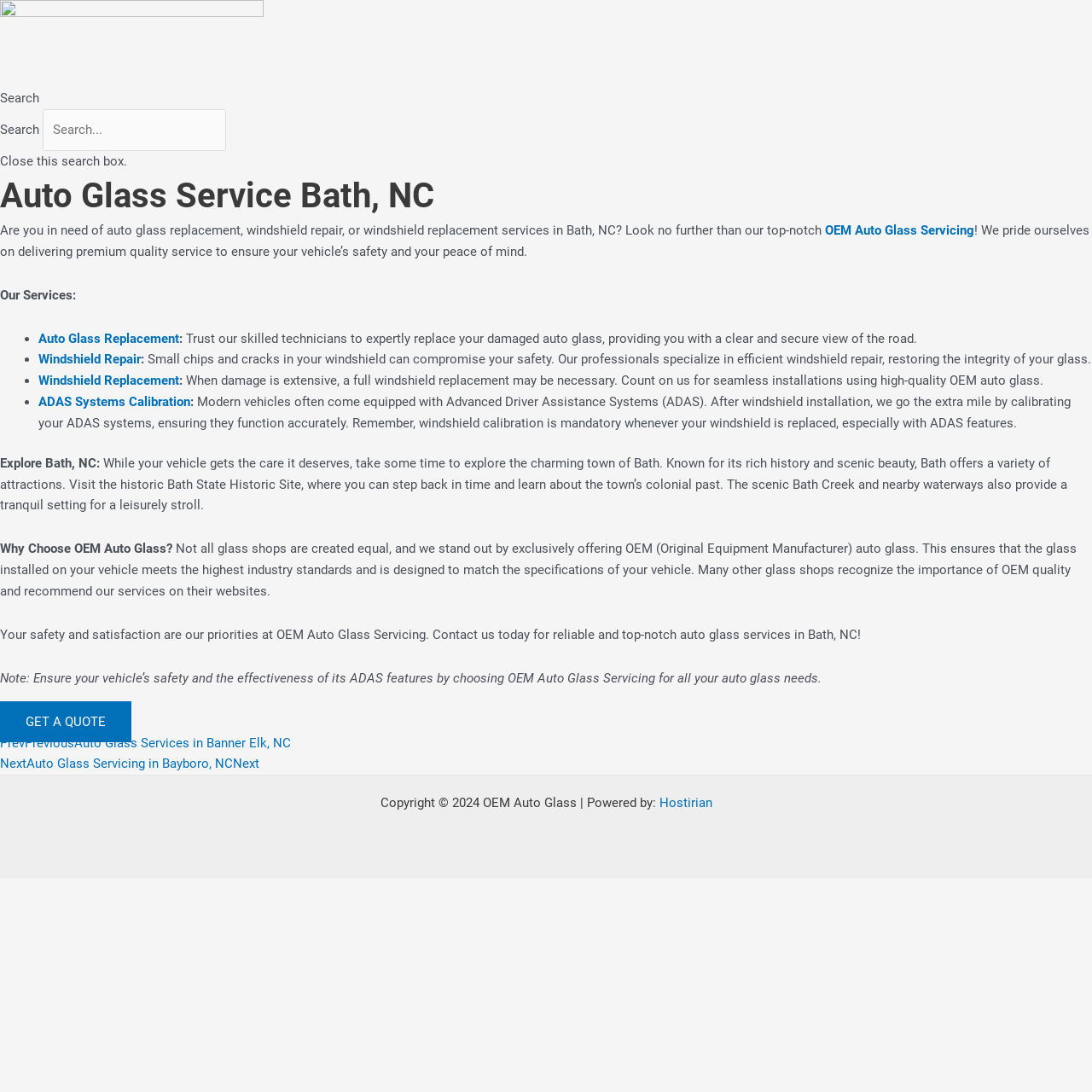How can you contact OEM Auto Glass Servicing?
Based on the image, answer the question with as much detail as possible.

The webpage provides a 'GET A QUOTE' link, which can be used to contact OEM Auto Glass Servicing for reliable and top-notch auto glass services in Bath, NC. This is a way to initiate contact and inquire about their services.